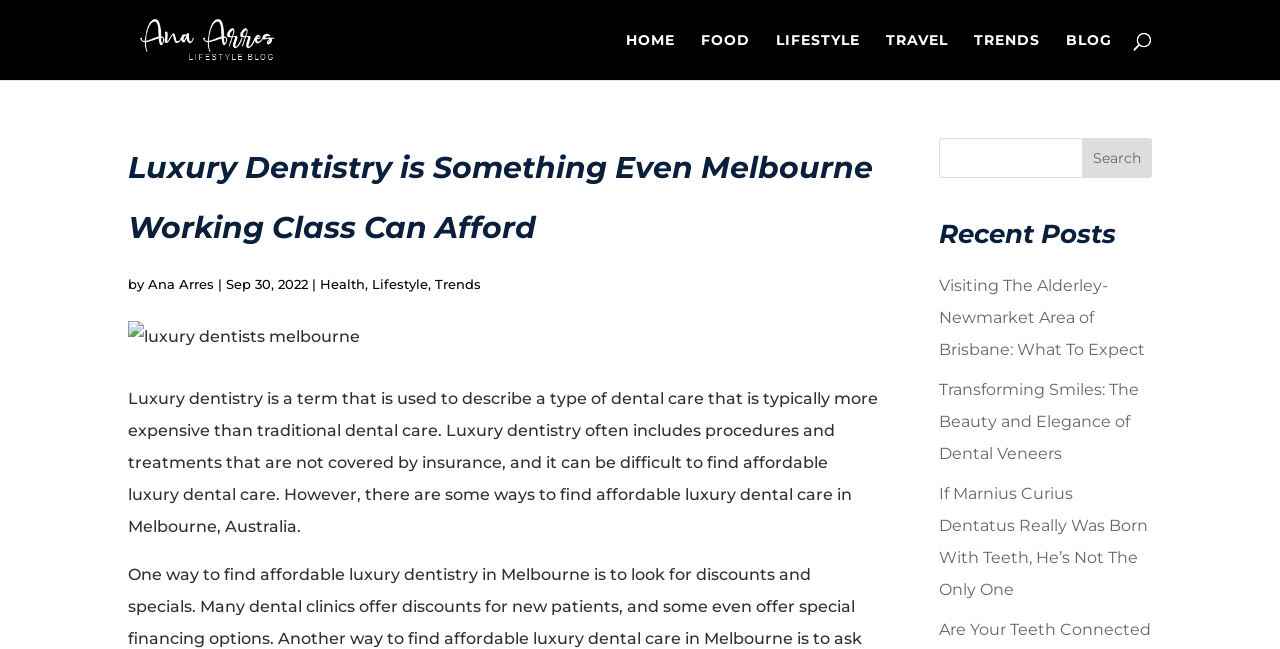Pinpoint the bounding box coordinates of the element that must be clicked to accomplish the following instruction: "Search for something". The coordinates should be in the format of four float numbers between 0 and 1, i.e., [left, top, right, bottom].

[0.734, 0.213, 0.9, 0.274]